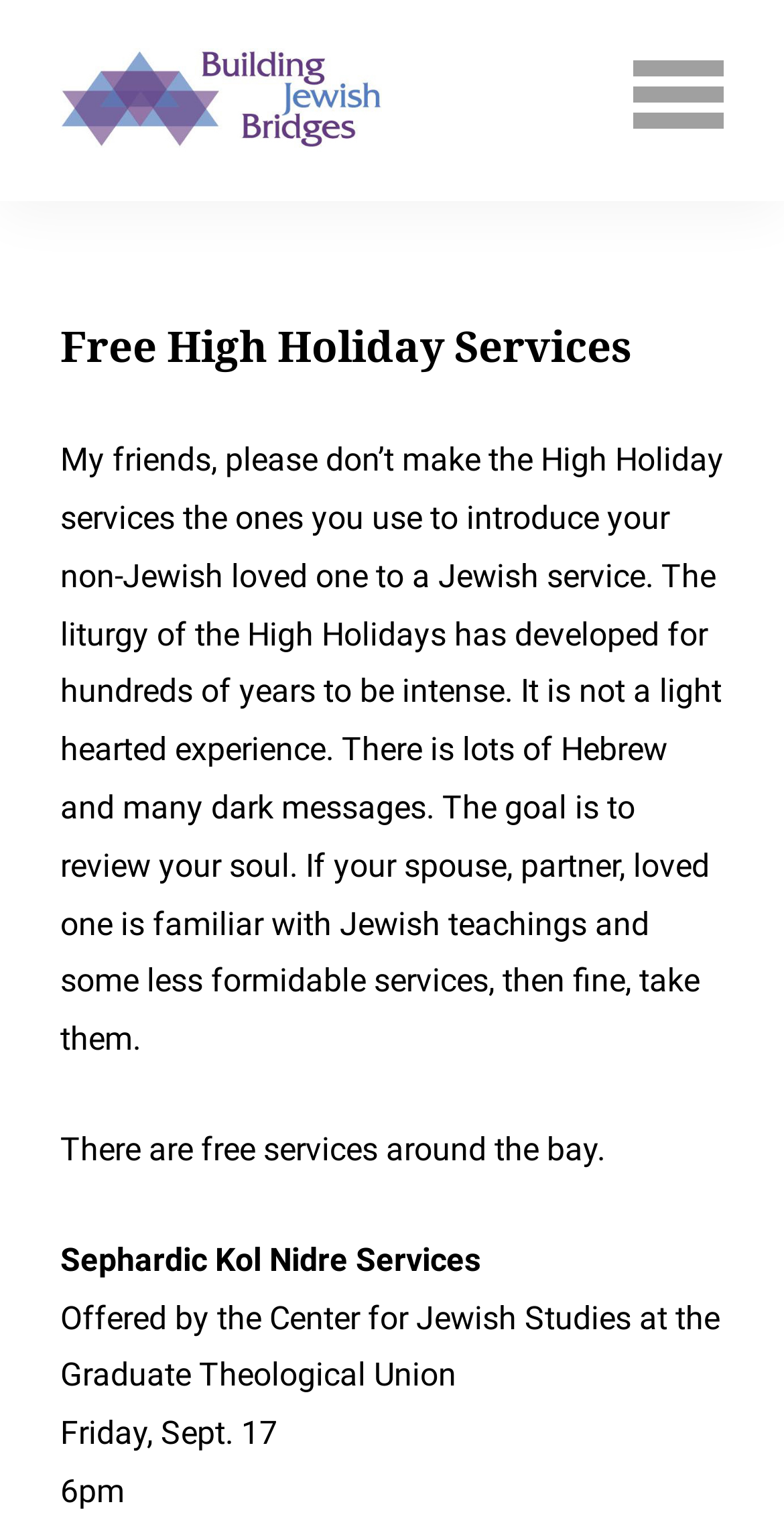Provide a comprehensive caption for the webpage.

The webpage is about free High Holiday services, specifically discussing the intensity of the liturgy and its potential impact on non-Jewish loved ones. At the top of the page, there is a navigation menu labeled "Main Menu" that spans almost the entire width of the page. Below the navigation menu, there is a link and an image, both labeled "Building Jewish Bridges", which are positioned side by side and take up about half of the page's width.

The main content of the page is divided into several sections. The first section is a header that reads "Free High Holiday Services" in a prominent font. Below the header, there is a paragraph of text that advises against introducing non-Jewish loved ones to Jewish services during the High Holidays, citing the intensity of the liturgy and its focus on reviewing one's soul.

Following this paragraph, there are several lines of text that provide information about free services available around the Bay Area. The first line reads "There are free services around the bay." The next line announces "Sephardic Kol Nidre Services" offered by the Center for Jewish Studies at the Graduate Theological Union. The date and time of the service, "Friday, Sept. 17, 6pm", are listed below.

Overall, the webpage has a simple layout with a clear hierarchy of information, making it easy to navigate and understand.